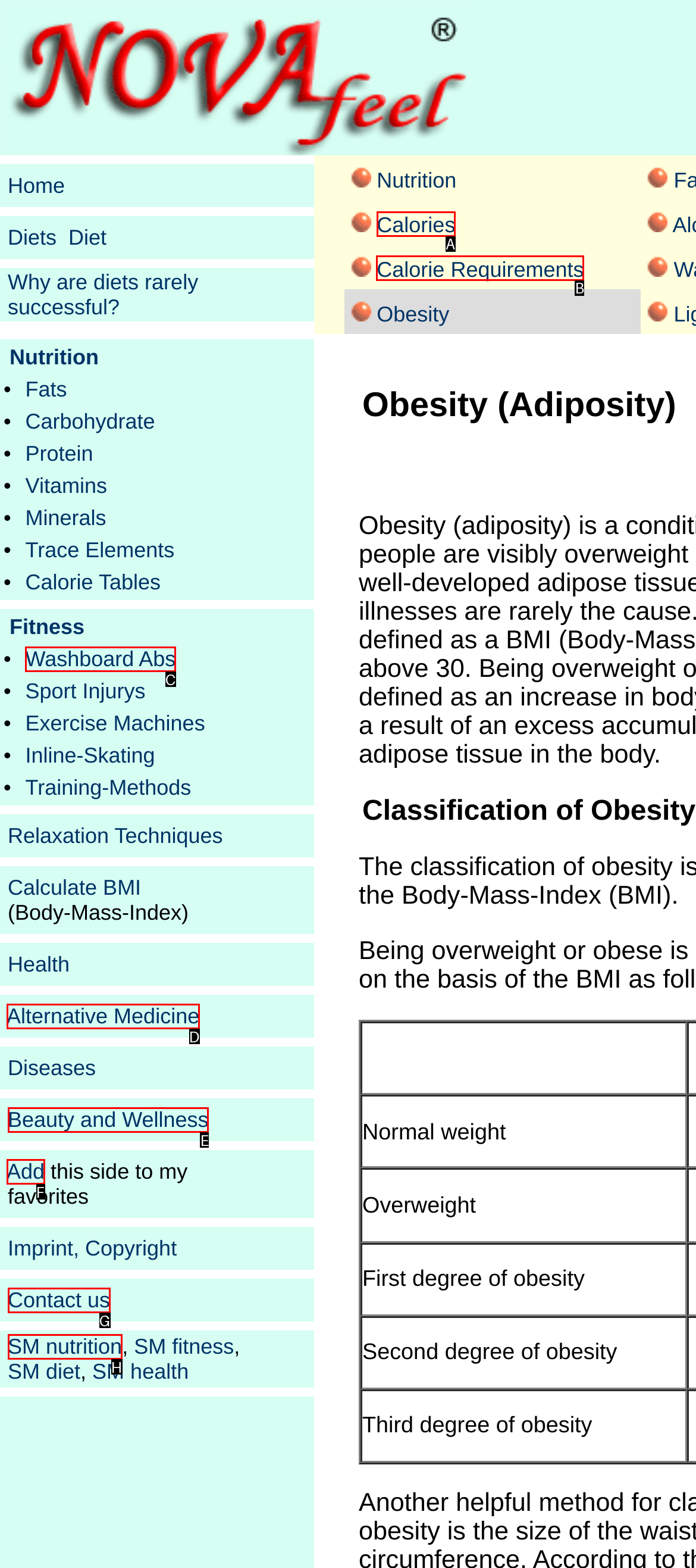Identify the letter of the UI element you need to select to accomplish the task: Click on Calorie Requirements.
Respond with the option's letter from the given choices directly.

B